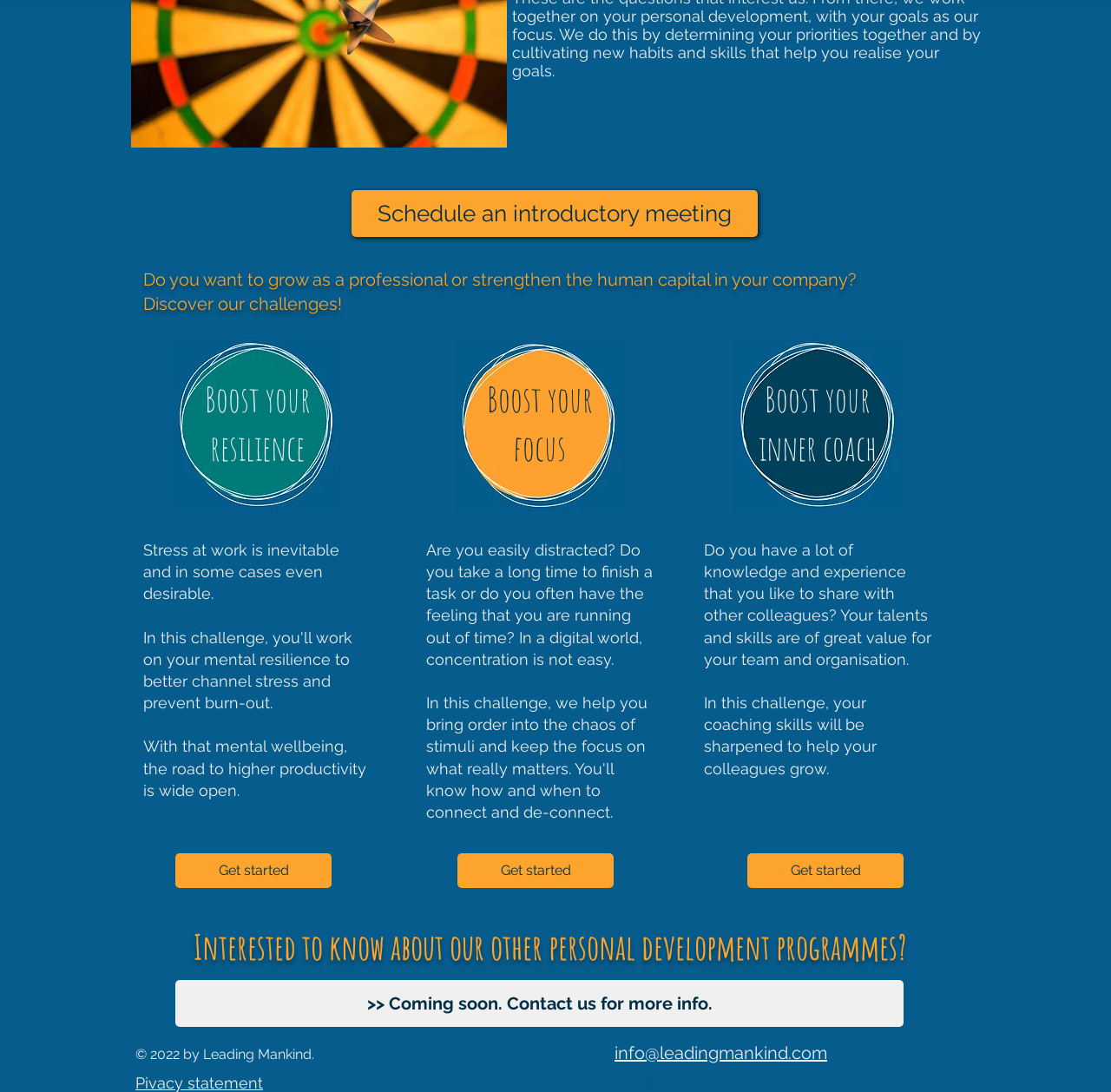Kindly determine the bounding box coordinates for the clickable area to achieve the given instruction: "Schedule an introductory meeting".

[0.316, 0.174, 0.682, 0.217]